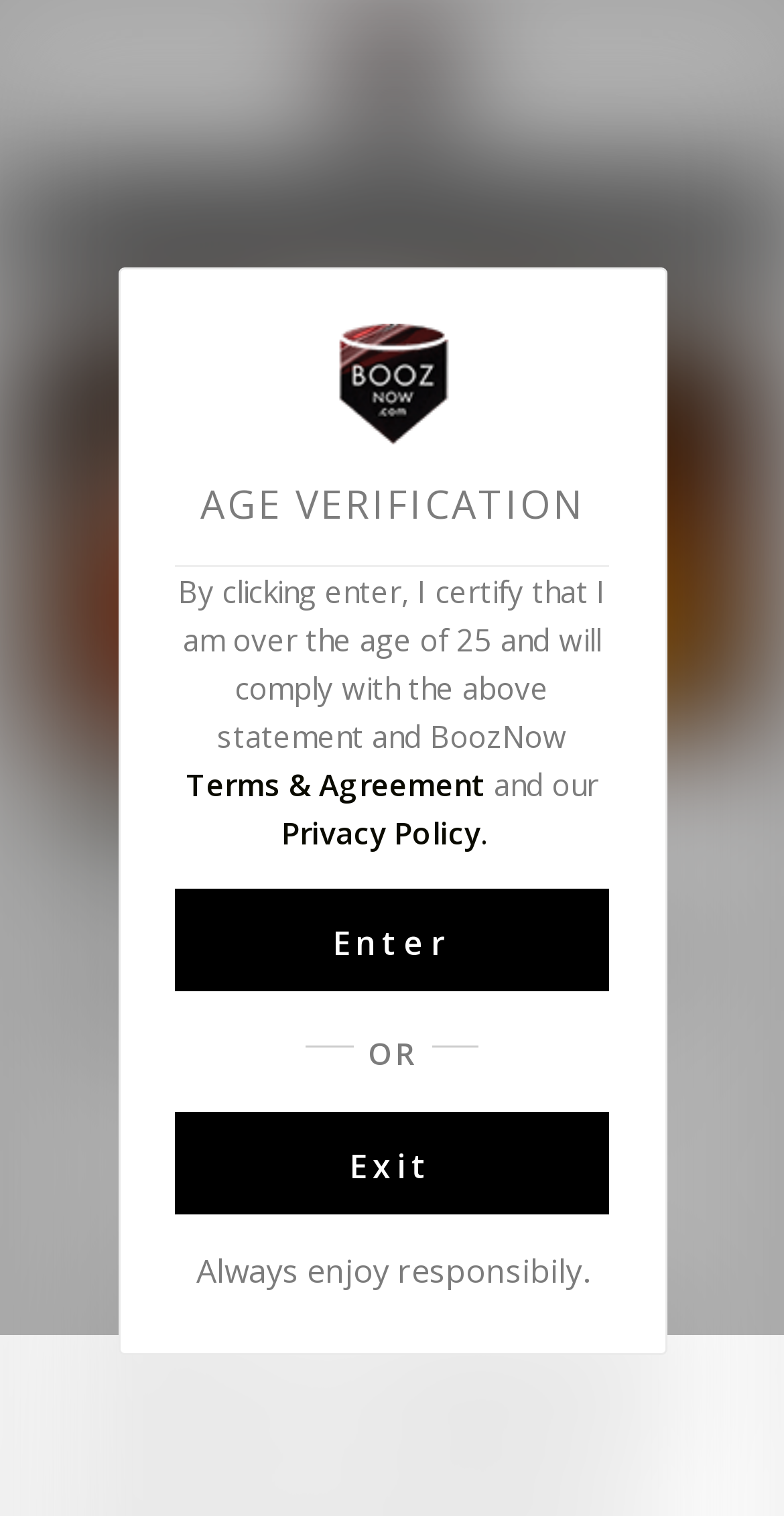Could you determine the bounding box coordinates of the clickable element to complete the instruction: "Read the recent news"? Provide the coordinates as four float numbers between 0 and 1, i.e., [left, top, right, bottom].

[0.068, 0.51, 0.304, 0.541]